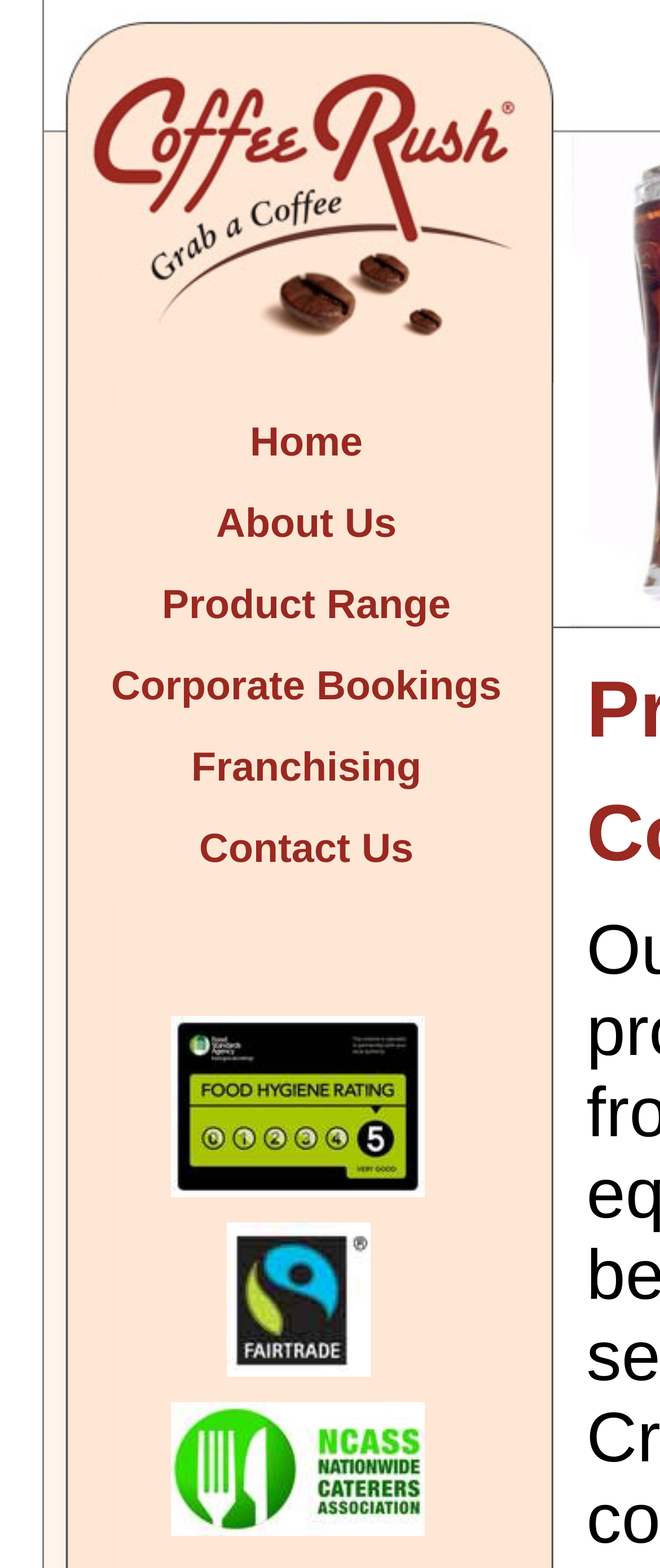What is the position of the 'About Us' link?
We need a detailed and meticulous answer to the question.

I compared the y1 and y2 coordinates of each link in the navigation menu. The 'About Us' link has y1 and y2 coordinates of 0.315 and 0.367, respectively, which indicates that it is the second link from the top.